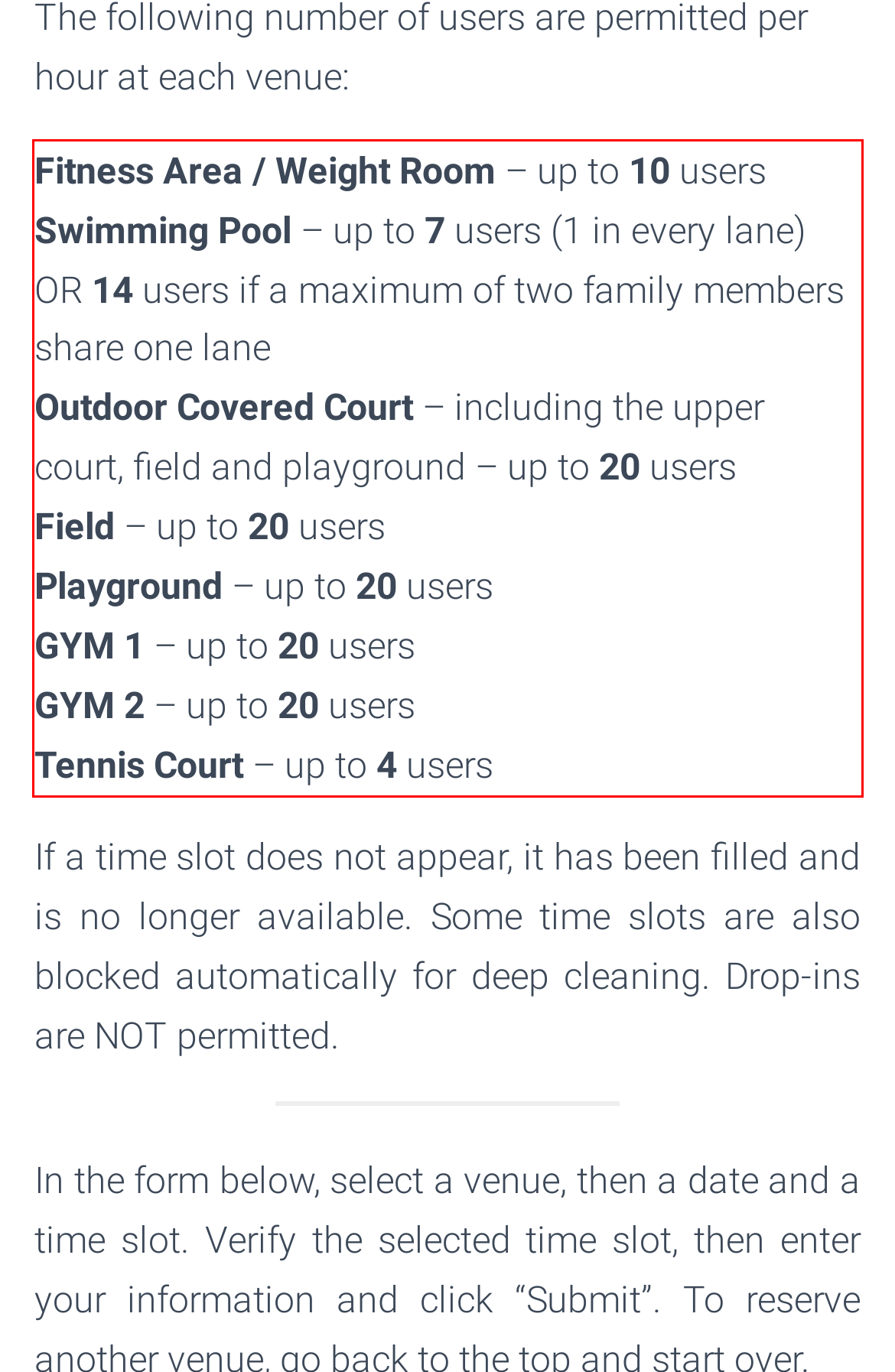You are provided with a screenshot of a webpage that includes a UI element enclosed in a red rectangle. Extract the text content inside this red rectangle.

Fitness Area / Weight Room – up to 10 users Swimming Pool – up to 7 users (1 in every lane) OR 14 users if a maximum of two family members share one lane Outdoor Covered Court – including the upper court, field and playground – up to 20 users Field – up to 20 users Playground – up to 20 users GYM 1 – up to 20 users GYM 2 – up to 20 users Tennis Court – up to 4 users